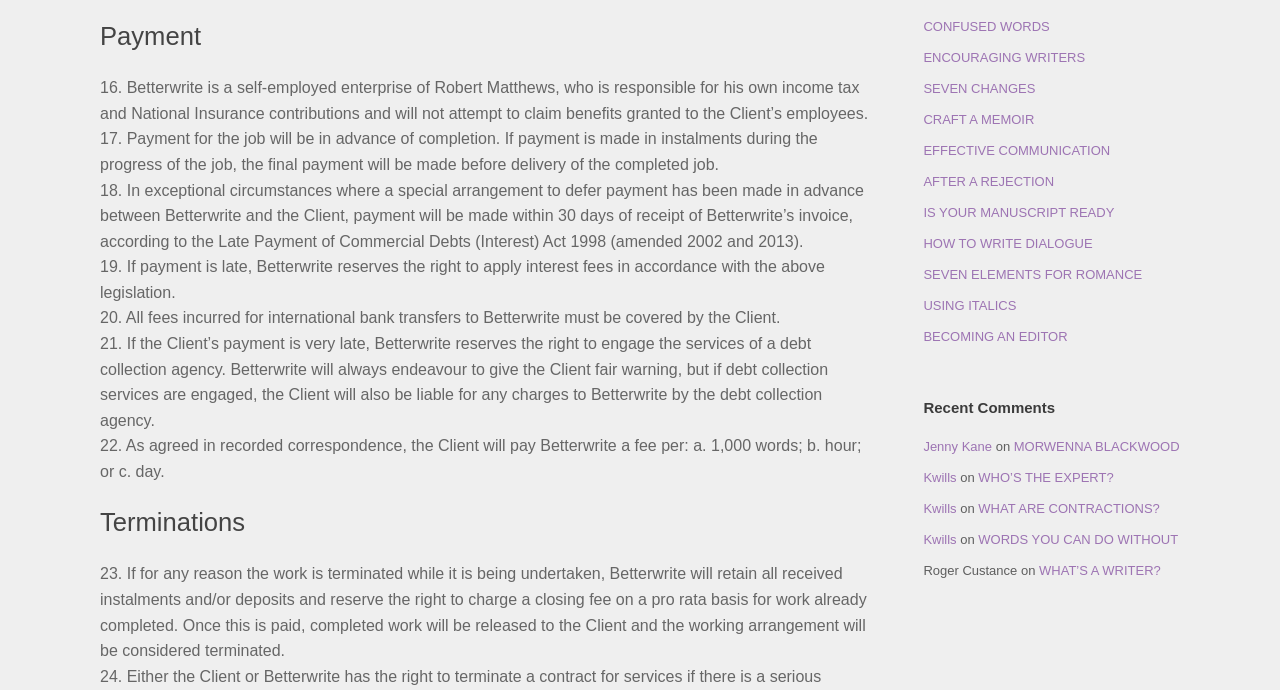Find the bounding box coordinates of the clickable element required to execute the following instruction: "Read the recent comment from Jenny Kane". Provide the coordinates as four float numbers between 0 and 1, i.e., [left, top, right, bottom].

[0.721, 0.636, 0.775, 0.657]